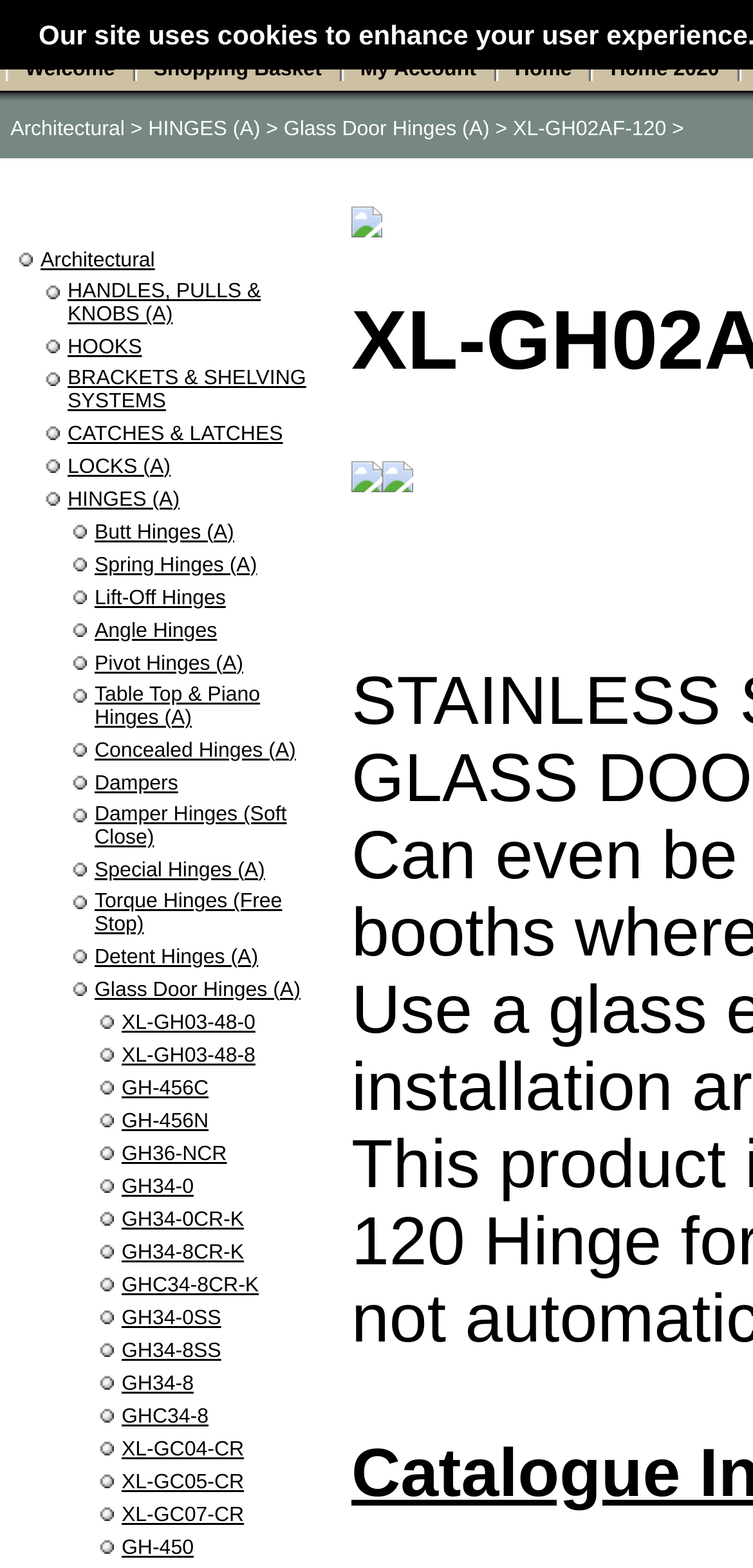Offer a detailed explanation of the webpage layout and contents.

This webpage is about Sugatsune UK, a Japanese hardware company, and specifically features the product XL-GH02AF-120, which is a glass door hinge. 

At the top of the page, there is a navigation bar with several links, including "Welcome", "Shopping Basket", "My Account", and "Home". These links are accompanied by small images. 

Below the navigation bar, there is a section with multiple images, likely representing different categories or products. 

The main content of the page is divided into two sections. On the left, there is a list of links to various product categories, such as "Architectural", "HINGES (A)", "Glass Door Hinges (A)", and others. 

On the right, there is a table with multiple rows, each containing a link to a specific product or category. The categories include "HANDLES, PULLS & KNOBS (A)", "HOOKS", "BRACKETS & SHELVING SYSTEMS", and "CATCHES & LATCHES". Each category has a corresponding link. 

The overall layout of the page is organized, with clear headings and concise text, making it easy to navigate and find specific products or categories.